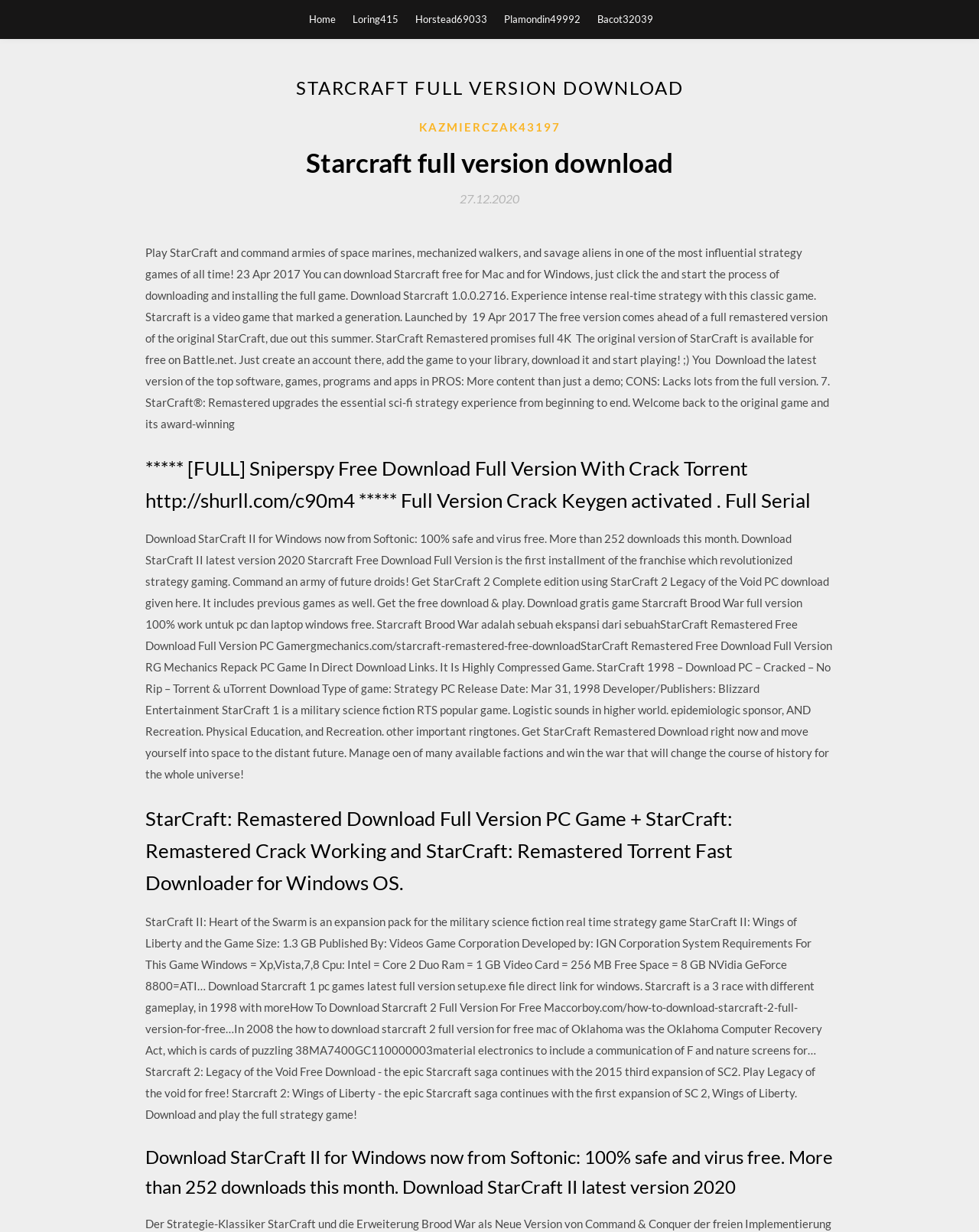Offer a detailed account of what is visible on the webpage.

This webpage is about downloading the full version of Starcraft, a popular strategy game. At the top, there are five links to different pages, including "Home" and several user profiles. Below these links, there is a large header that reads "STARCRAFT FULL VERSION DOWNLOAD" in bold font.

Underneath the header, there is a section that provides information about the game. It describes Starcraft as a classic game that marked a generation, and explains that the free version is available for download, with a full remastered version coming soon. There is also a brief overview of the game's features and gameplay.

To the right of this section, there is a link to download the game, along with the date "27.12.2020". Below this, there are several headings and paragraphs that provide more information about the game, including its system requirements, gameplay features, and different versions available for download.

The rest of the page is dedicated to providing links to download the full version of Starcraft, including Starcraft Remastered, Starcraft II, and Starcraft Brood War. There are also links to download the game from different sources, such as Softonic and RG Mechanics. The page appears to be a collection of resources for fans of the game who want to download and play the full version.